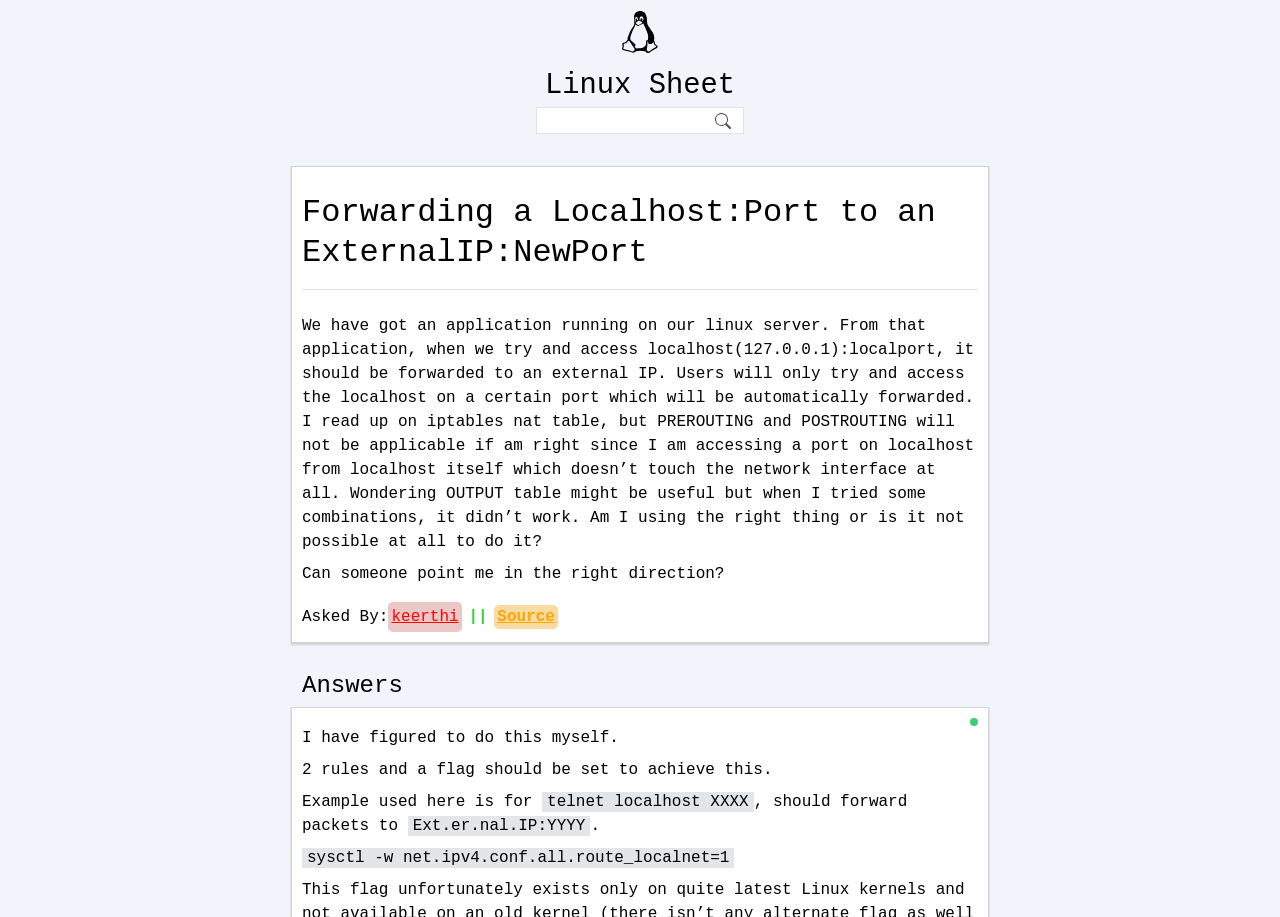Predict the bounding box for the UI component with the following description: "name="s" placeholder="Search …"".

[0.419, 0.116, 0.581, 0.145]